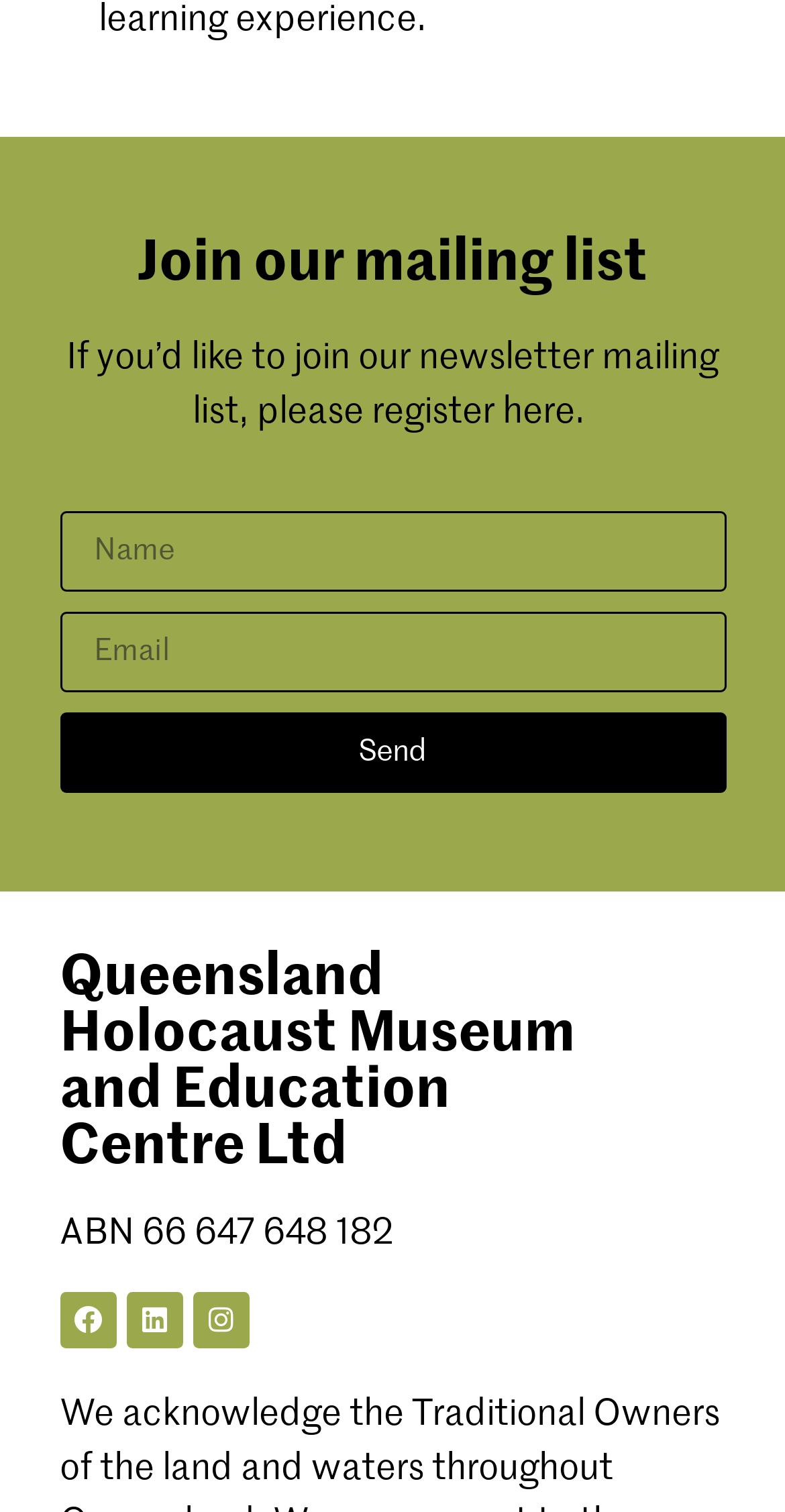Locate the UI element described by Back to Product Page in the provided webpage screenshot. Return the bounding box coordinates in the format (top-left x, top-left y, bottom-right x, bottom-right y), ensuring all values are between 0 and 1.

None